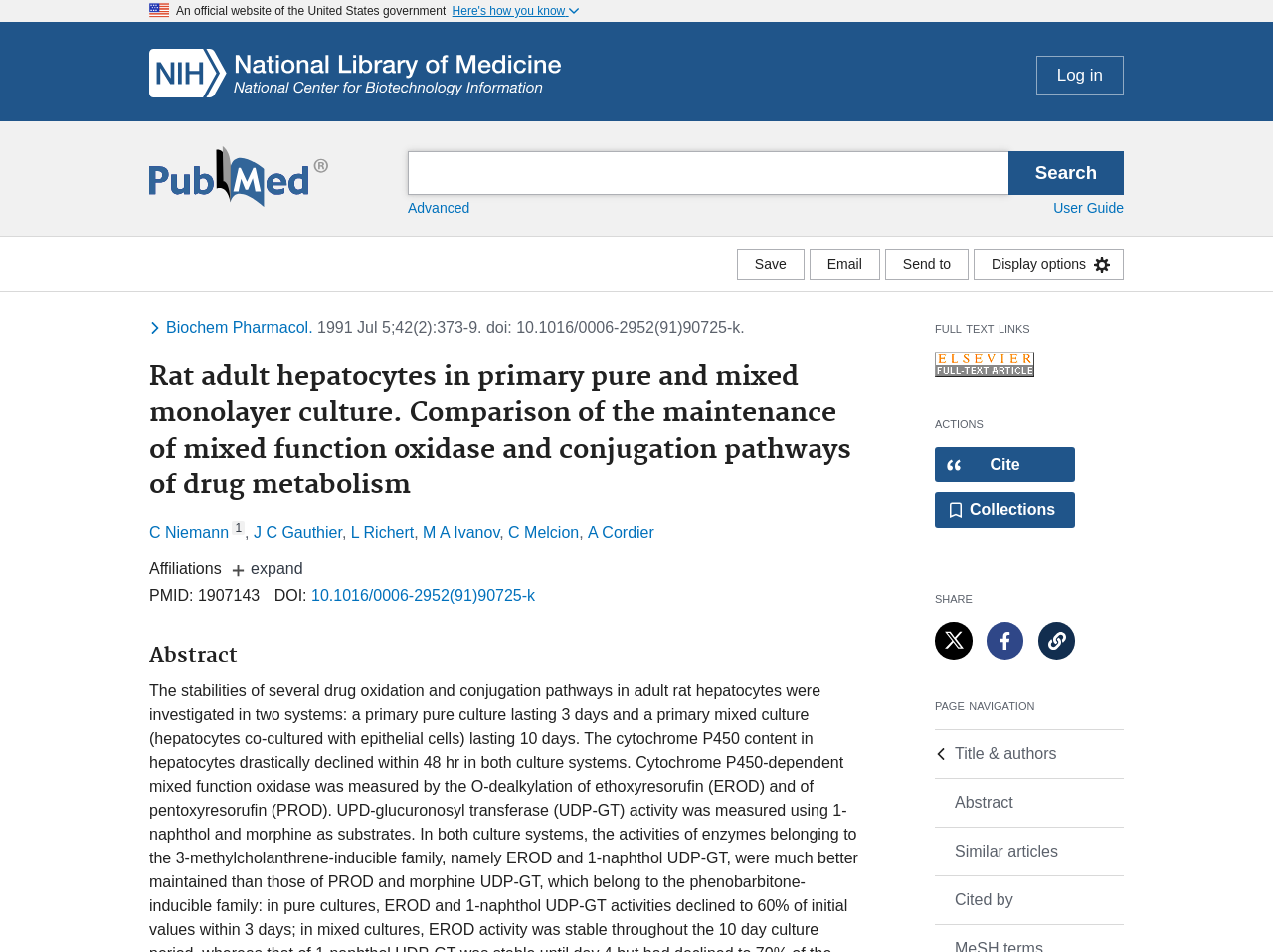Please identify the bounding box coordinates of the region to click in order to complete the given instruction: "Log in". The coordinates should be four float numbers between 0 and 1, i.e., [left, top, right, bottom].

[0.814, 0.059, 0.883, 0.099]